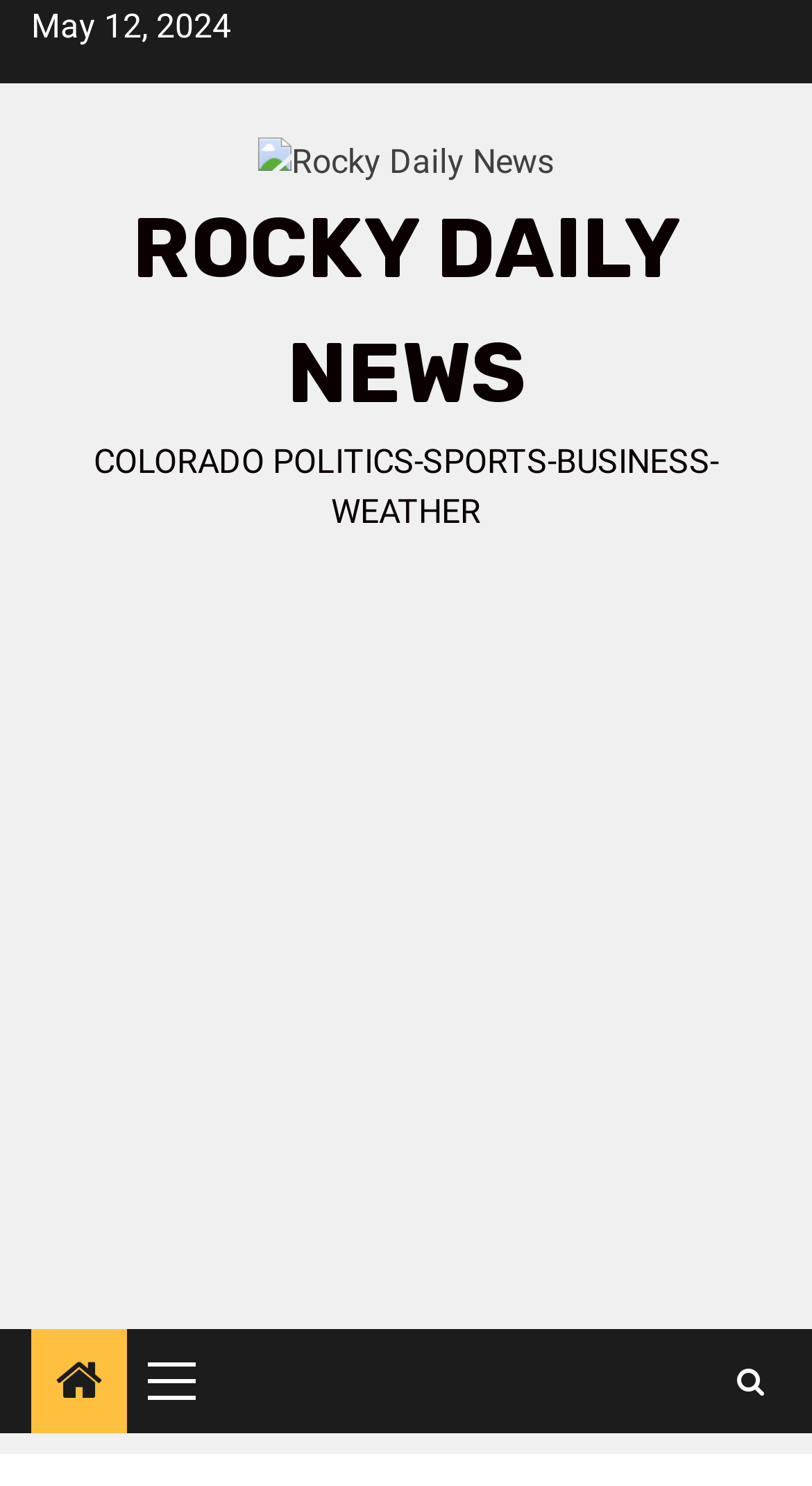What type of content does the website cover?
Provide a comprehensive and detailed answer to the question.

I found a static text element with the text 'COLORADO POLITICS-SPORTS-BUSINESS-WEATHER', which suggests that the website covers these types of content.